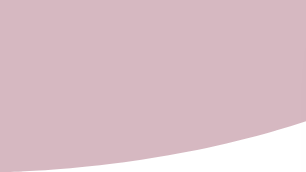Answer the following in one word or a short phrase: 
What is the purpose of the webpage section?

To shed light on innovative research